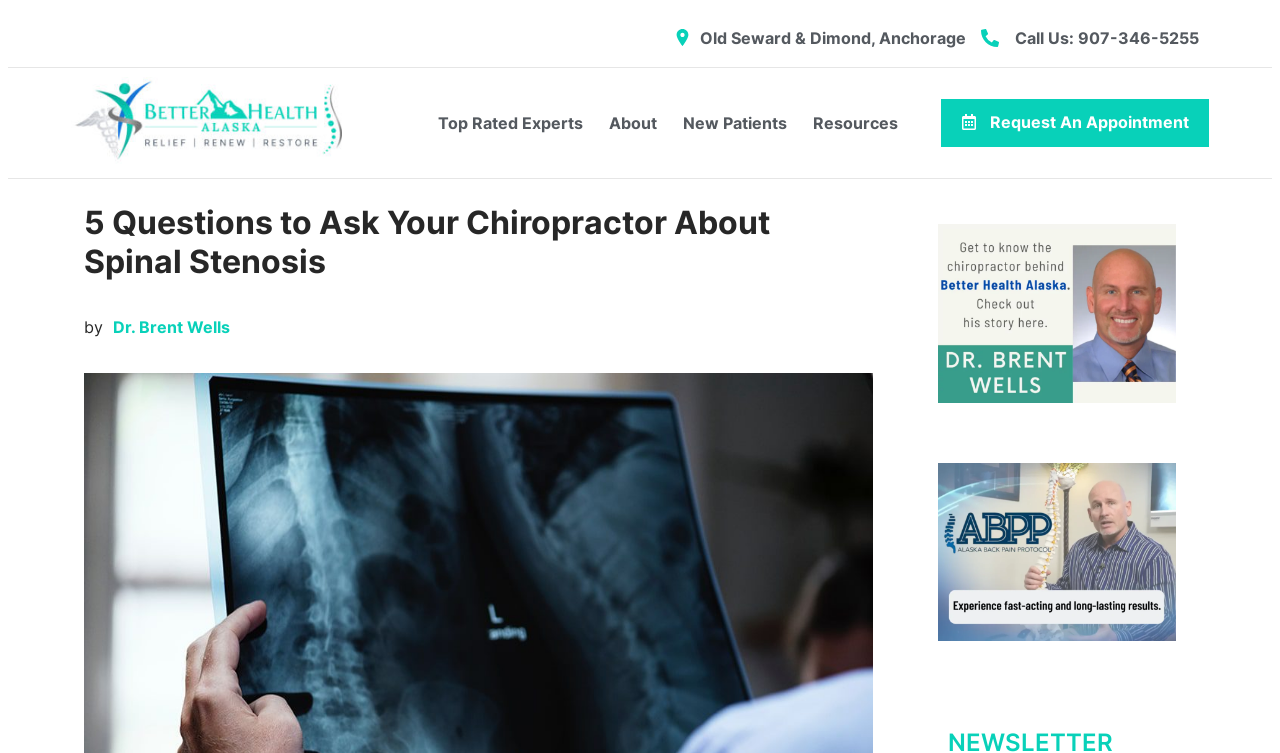Find the bounding box coordinates for the HTML element described in this sentence: "New Patients". Provide the coordinates as four float numbers between 0 and 1, in the format [left, top, right, bottom].

[0.534, 0.133, 0.615, 0.194]